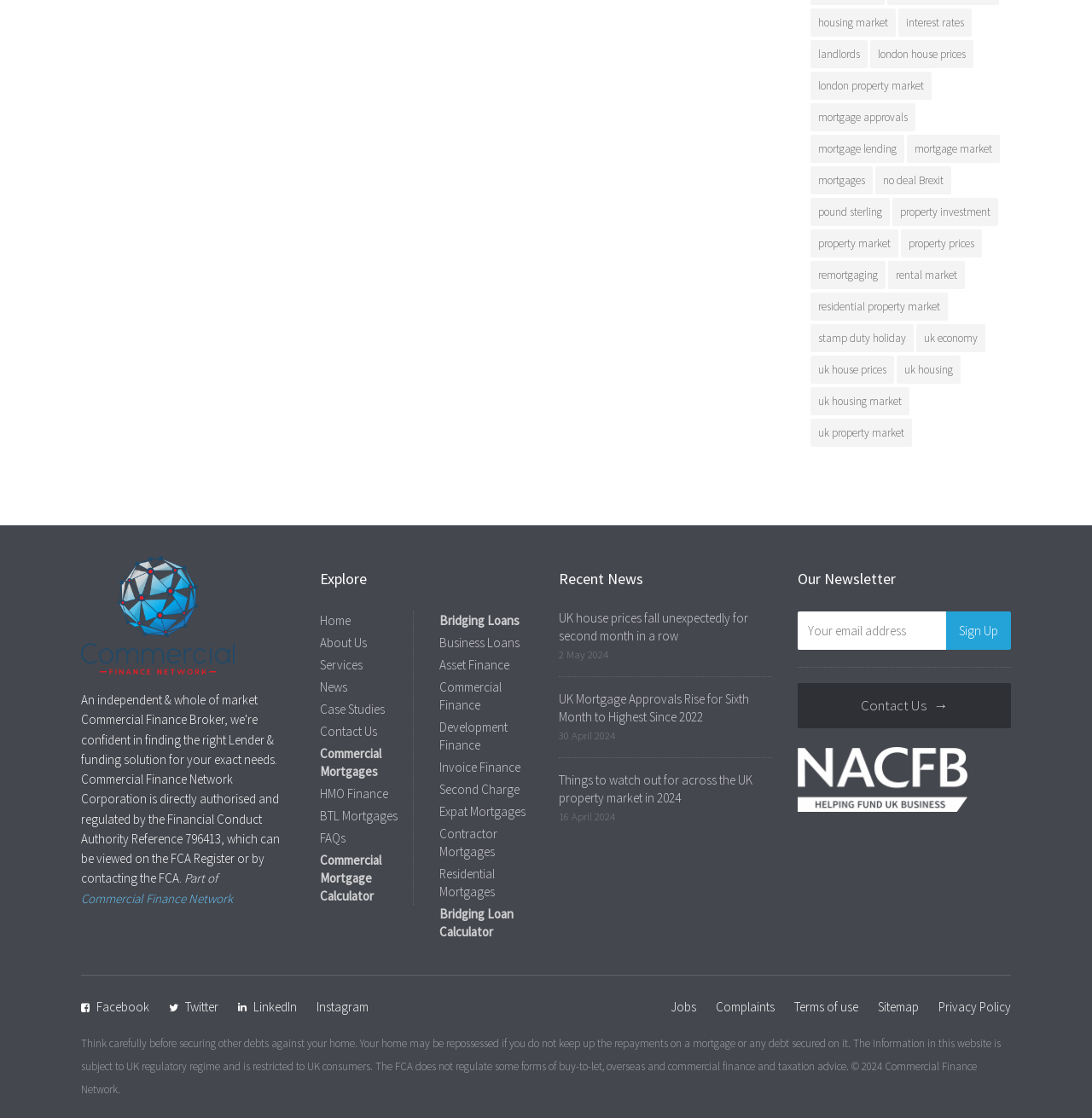Find the bounding box coordinates for the element that must be clicked to complete the instruction: "Sign up for the newsletter". The coordinates should be four float numbers between 0 and 1, indicated as [left, top, right, bottom].

[0.866, 0.547, 0.926, 0.582]